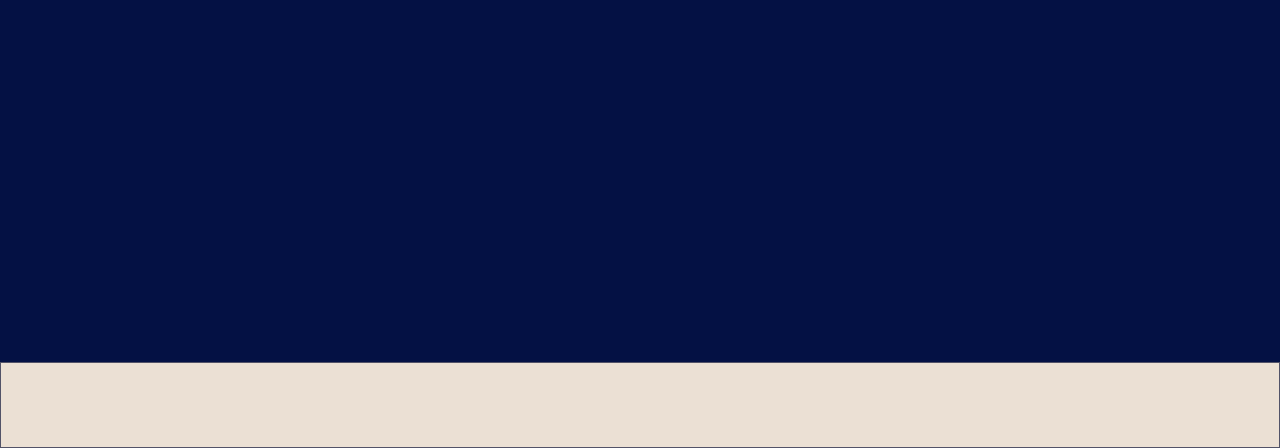Find the bounding box coordinates of the element's region that should be clicked in order to follow the given instruction: "Check service area in 'Beavercreek'". The coordinates should consist of four float numbers between 0 and 1, i.e., [left, top, right, bottom].

[0.754, 0.229, 0.832, 0.269]